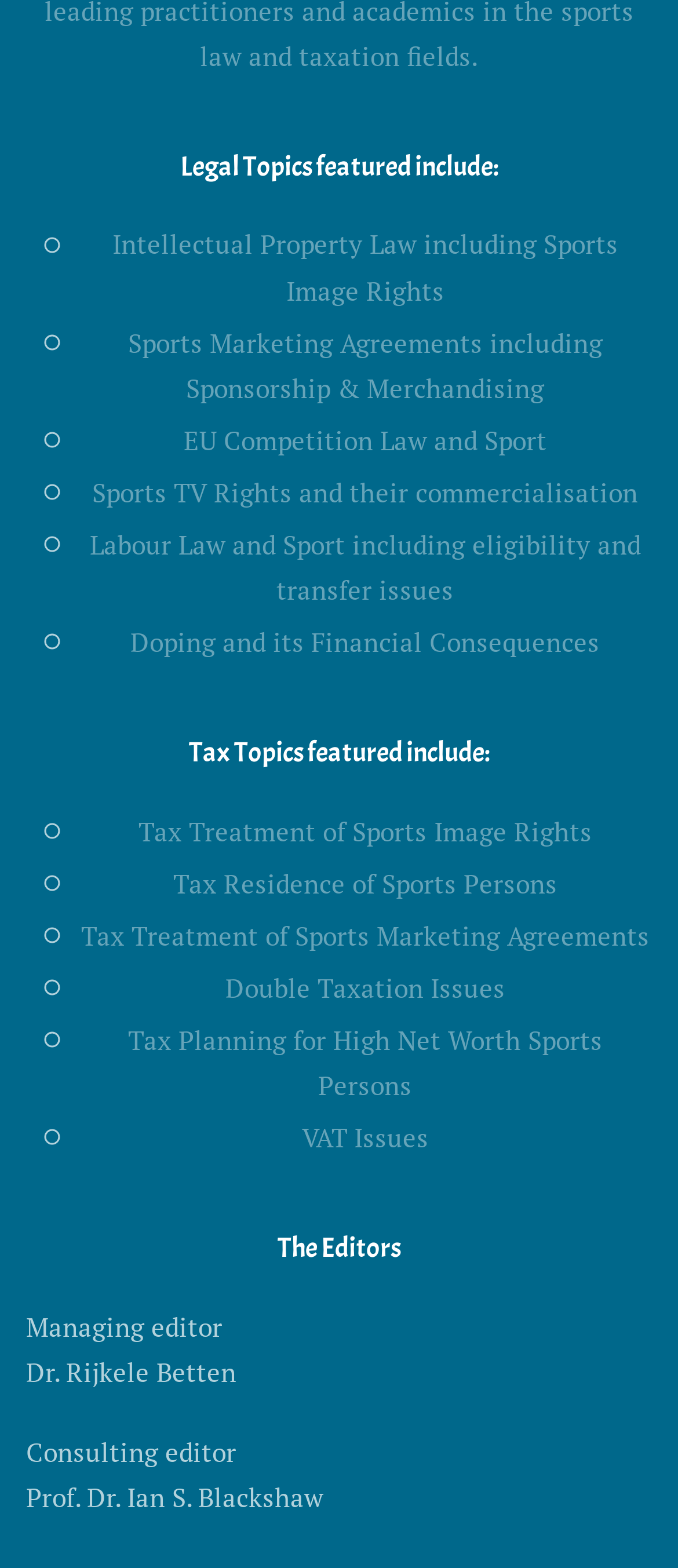Determine the bounding box coordinates for the area that should be clicked to carry out the following instruction: "Explore Labour Law and Sport including eligibility and transfer issues".

[0.132, 0.336, 0.945, 0.387]